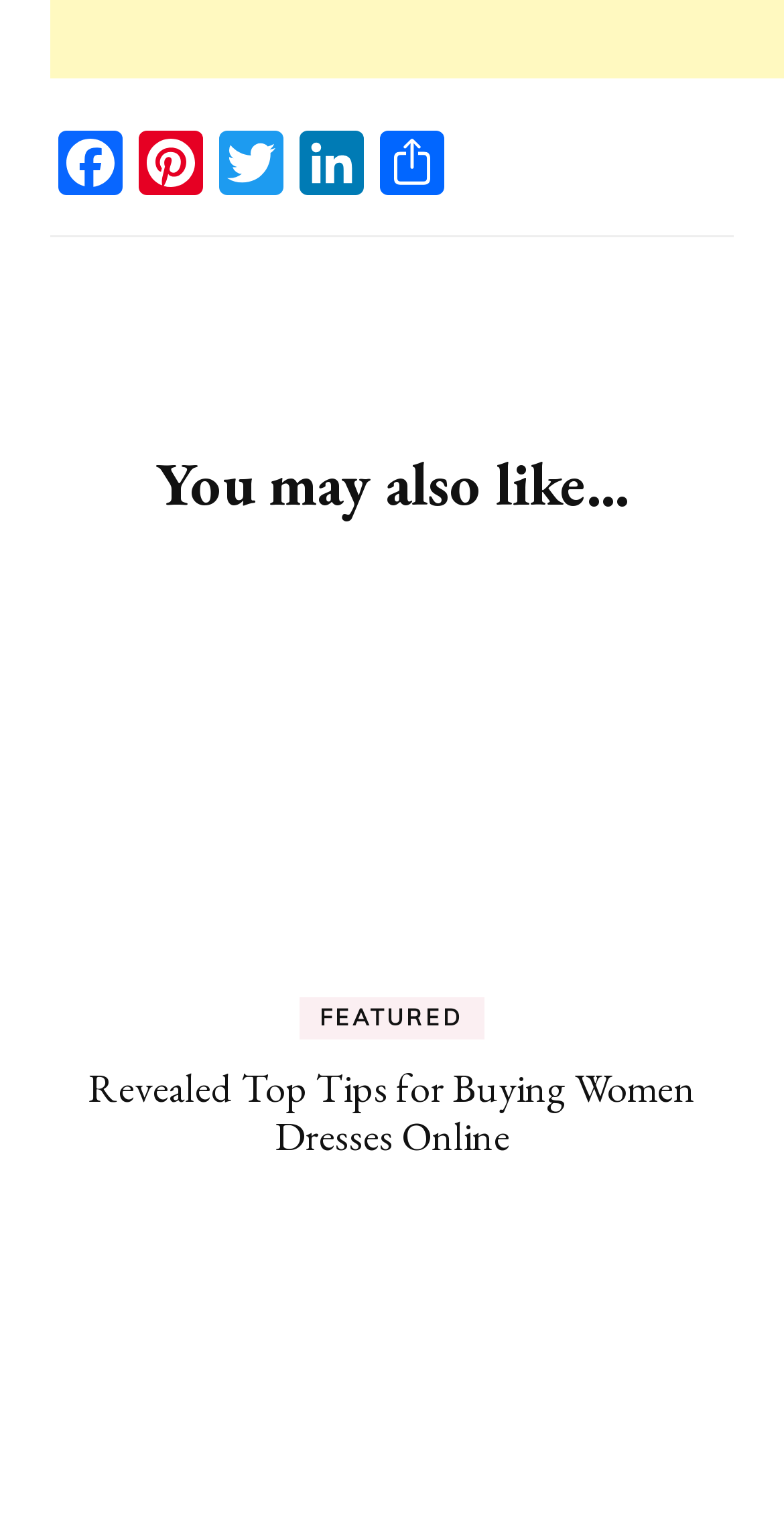Where is the footer located?
Carefully analyze the image and provide a thorough answer to the question.

The footer is located at the bottom of the webpage, as indicated by its bounding box coordinates [0.064, 0.154, 0.936, 0.209] which have a higher y1 value compared to other elements.